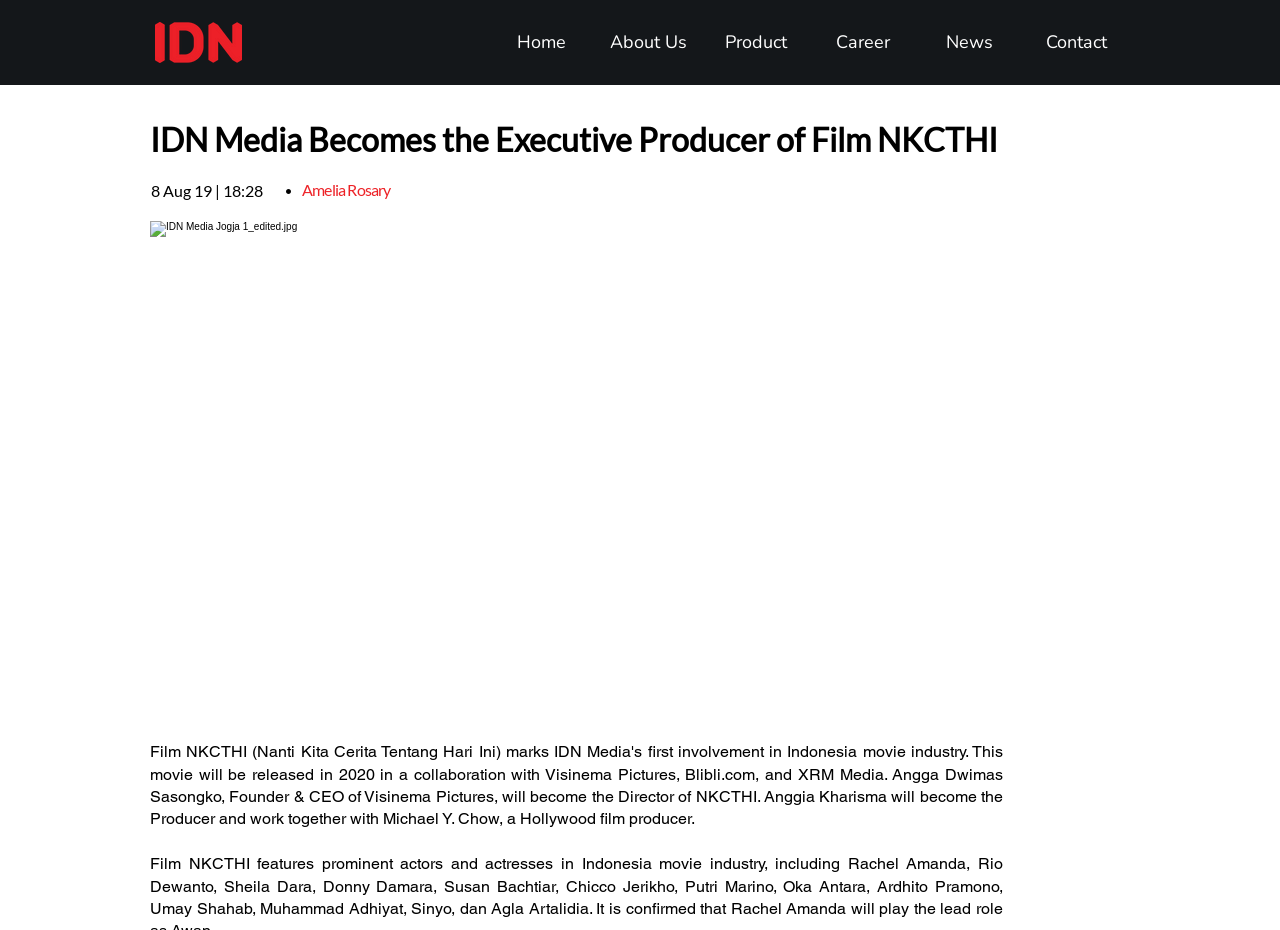By analyzing the image, answer the following question with a detailed response: What is the topic of the article?

The topic of the article can be inferred from the heading 'IDN Media Becomes the Executive Producer of Film NKCTHI'.